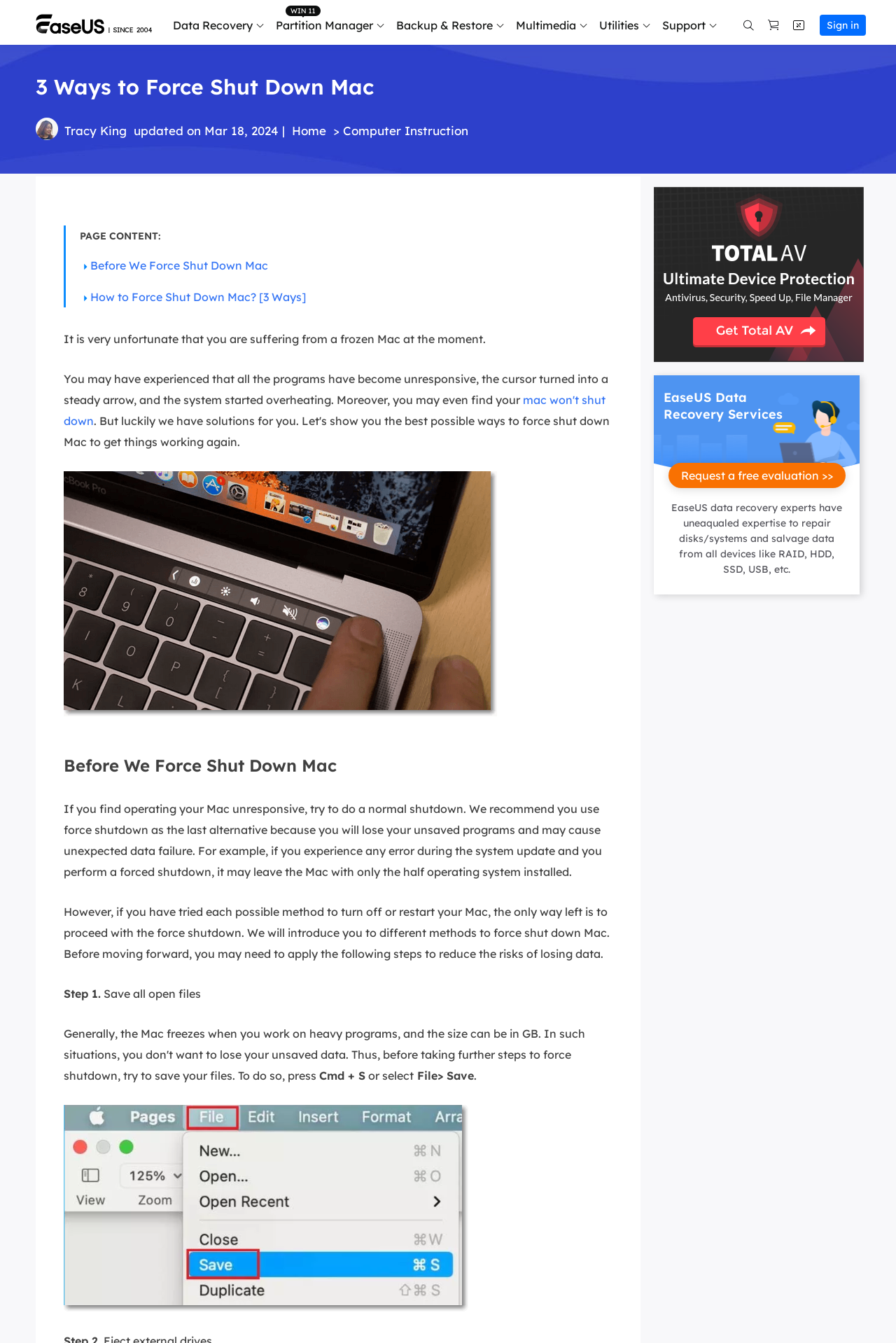Can you pinpoint the bounding box coordinates for the clickable element required for this instruction: "Click on the TECHNOLOGY link"? The coordinates should be four float numbers between 0 and 1, i.e., [left, top, right, bottom].

None